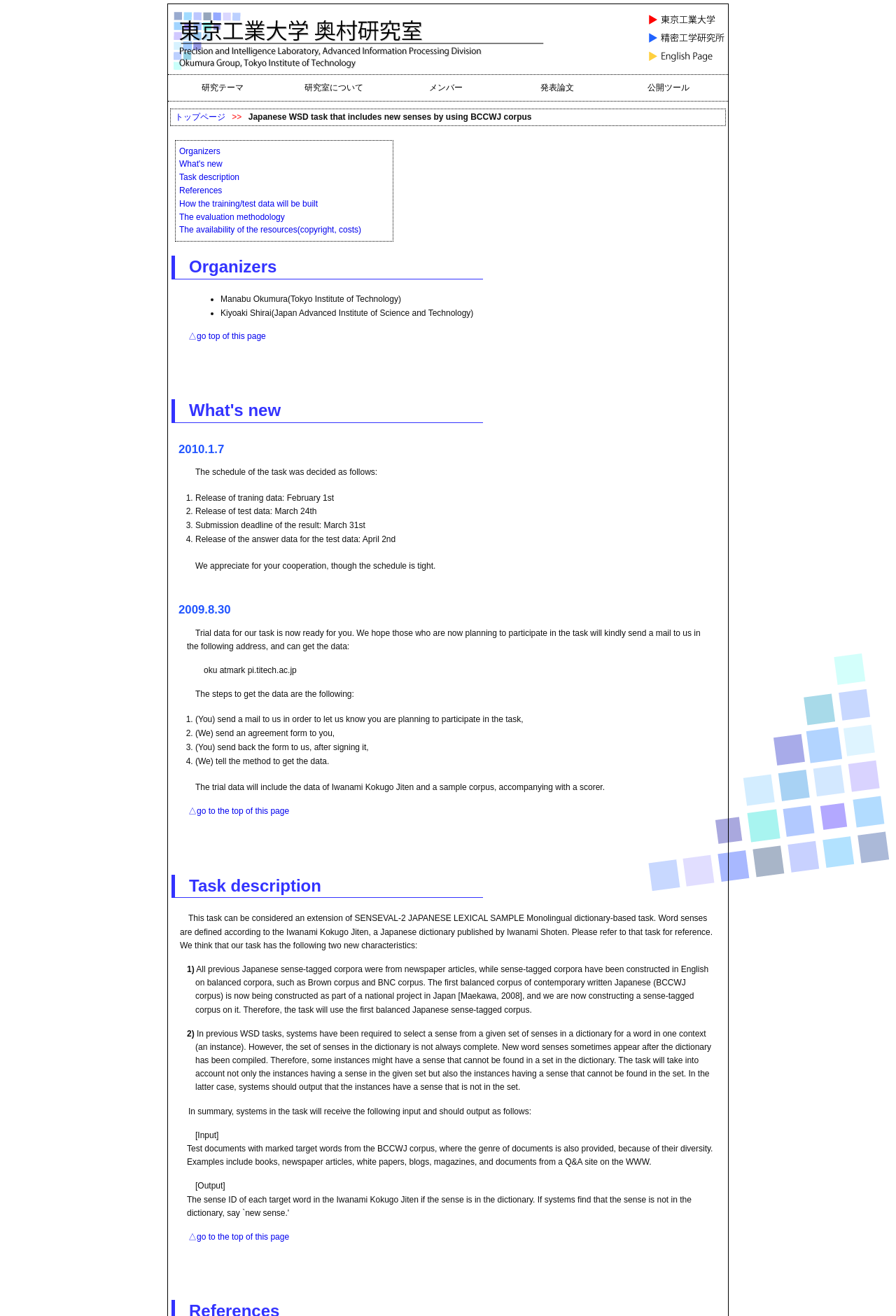Find the bounding box coordinates of the clickable area that will achieve the following instruction: "go to English Page".

[0.724, 0.041, 0.809, 0.048]